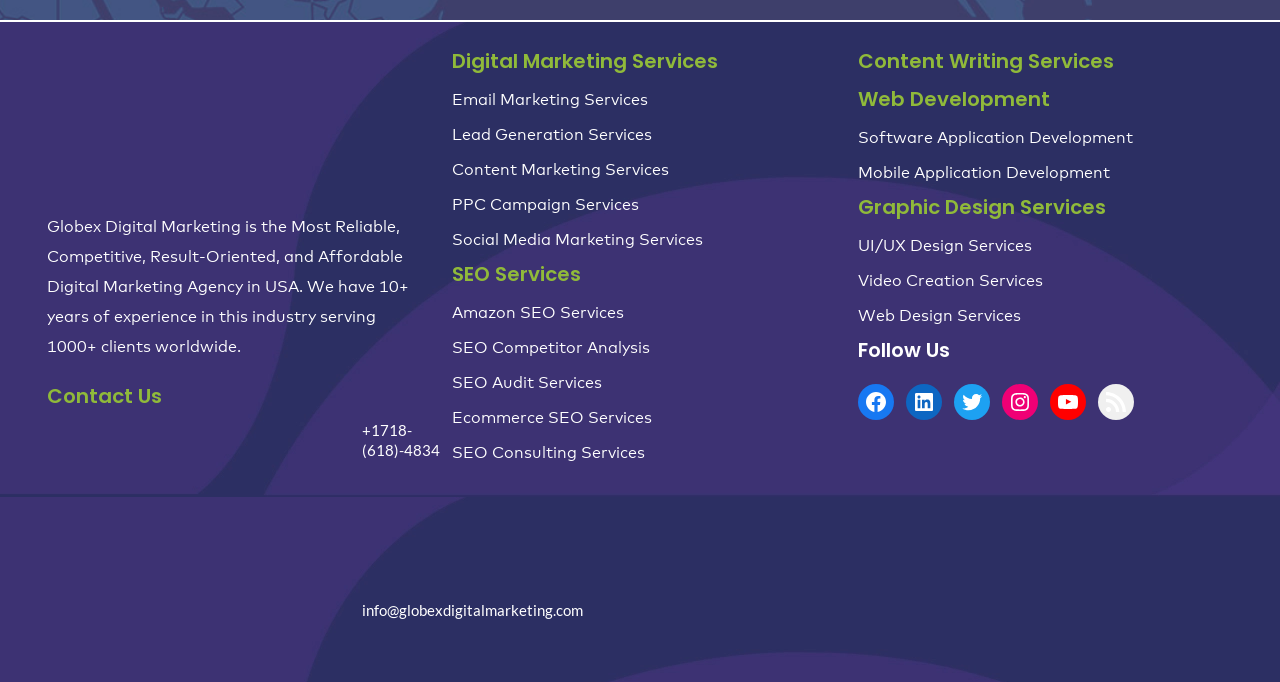Could you indicate the bounding box coordinates of the region to click in order to complete this instruction: "Call the phone number".

[0.283, 0.617, 0.344, 0.673]